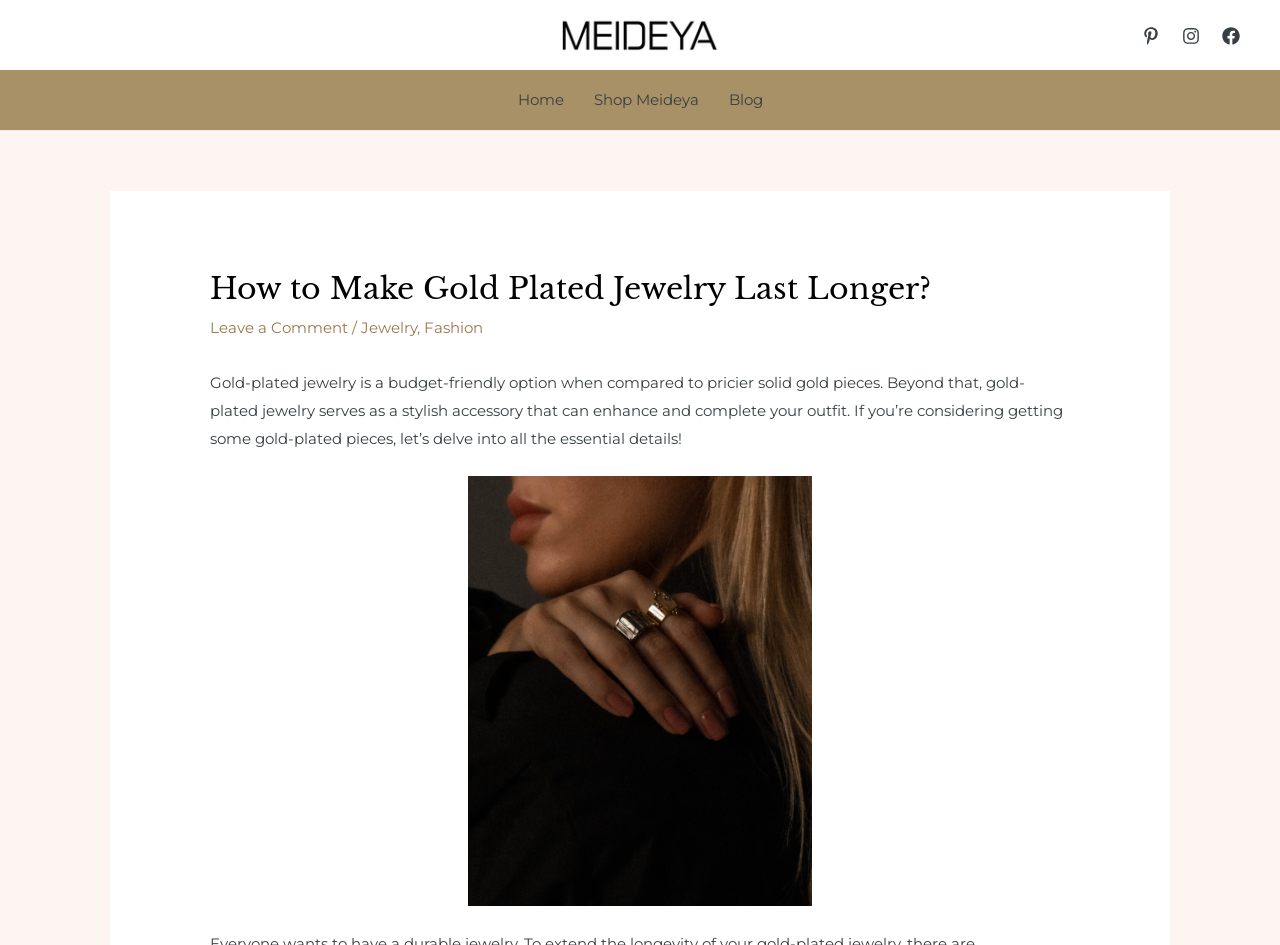What is the purpose of gold-plated jewelry?
Respond with a short answer, either a single word or a phrase, based on the image.

Stylish accessory